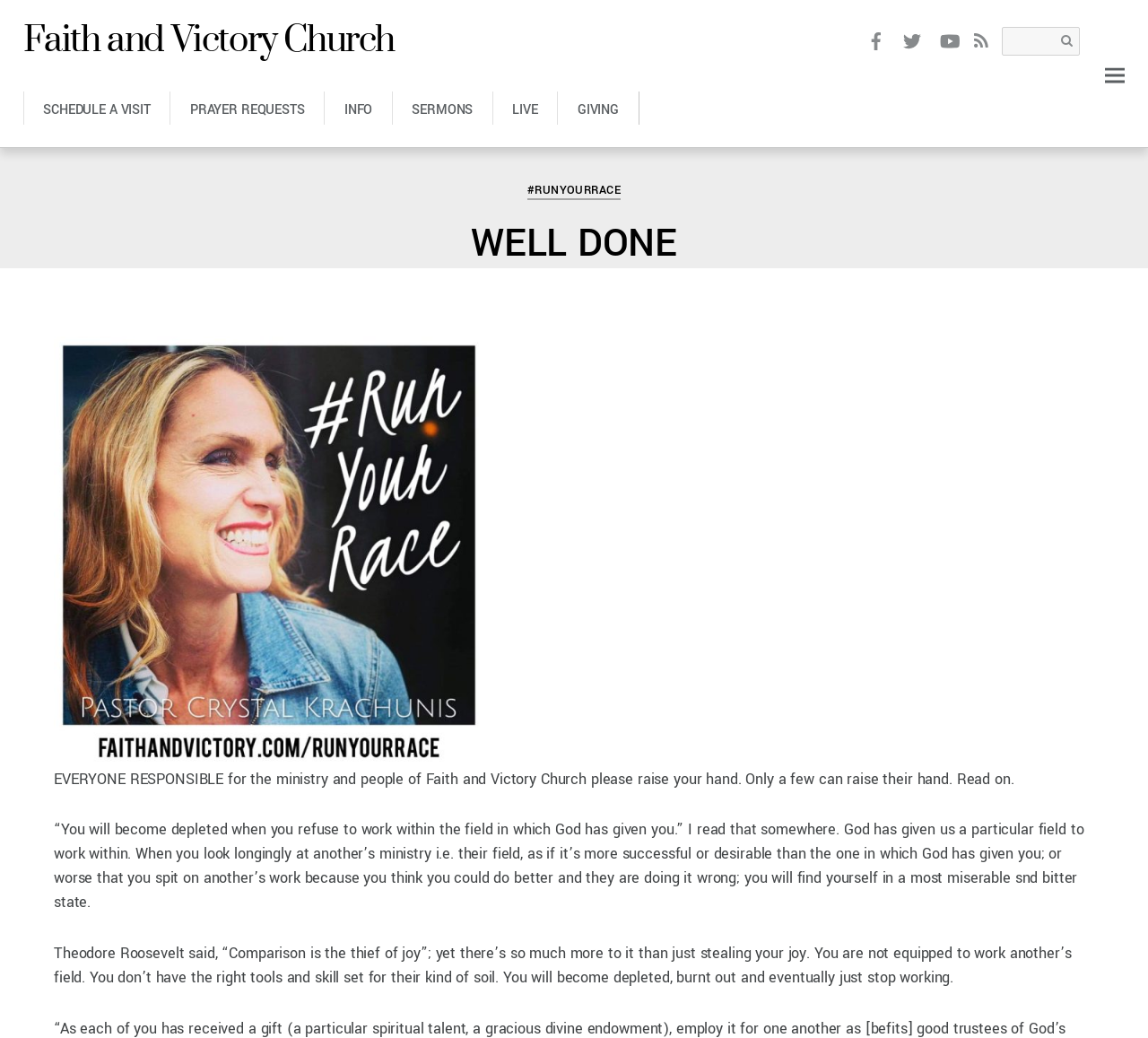Please answer the following question as detailed as possible based on the image: 
What is the name of the pastor?

I found the answer by looking at the link element with the text 'PASTOR CRYSTAL KRACHUNIS' at the top of the webpage.